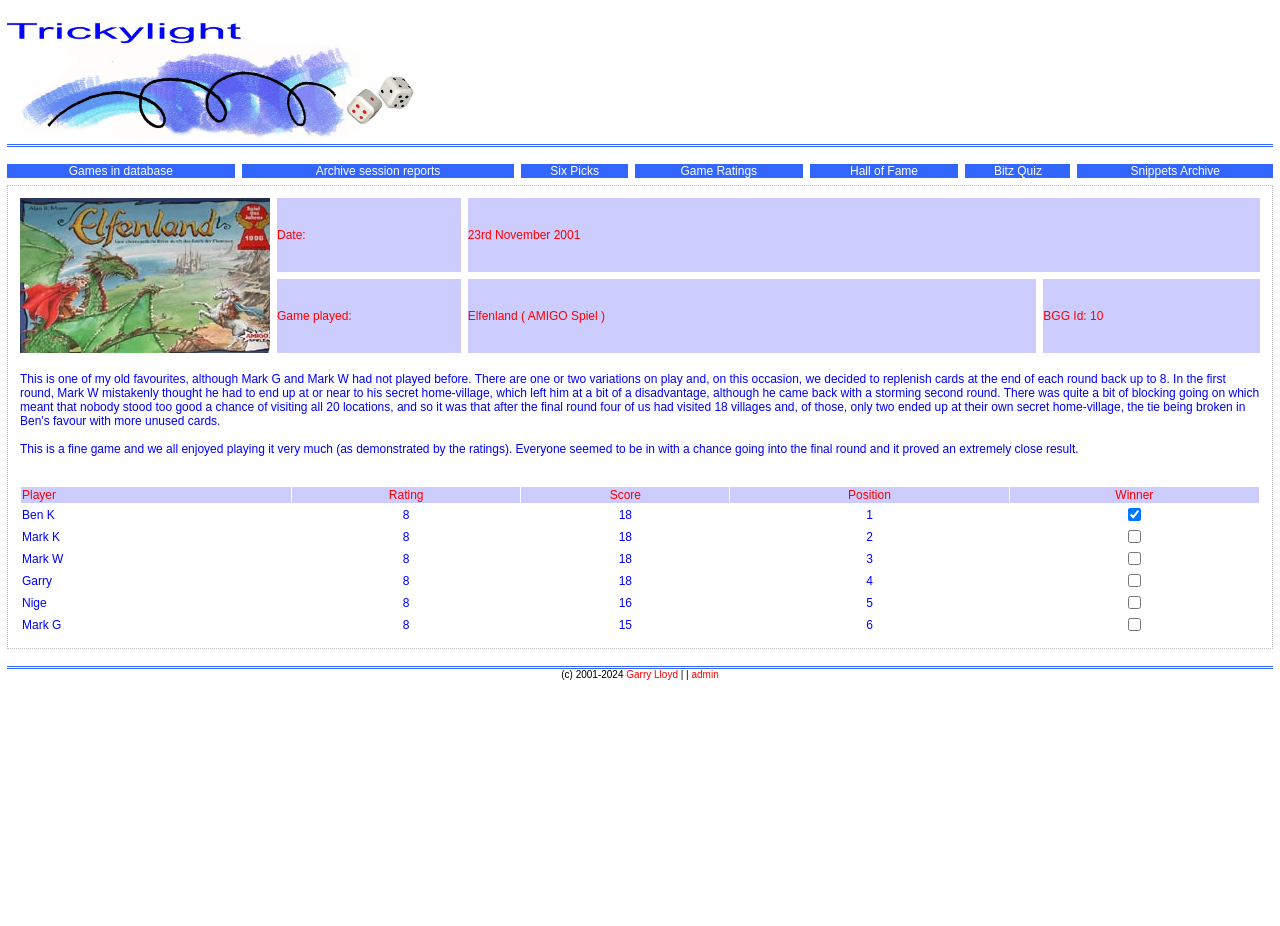Please provide the bounding box coordinates in the format (top-left x, top-left y, bottom-right x, bottom-right y). Remember, all values are floating point numbers between 0 and 1. What is the bounding box coordinate of the region described as: Bitz Quiz

[0.777, 0.177, 0.814, 0.192]